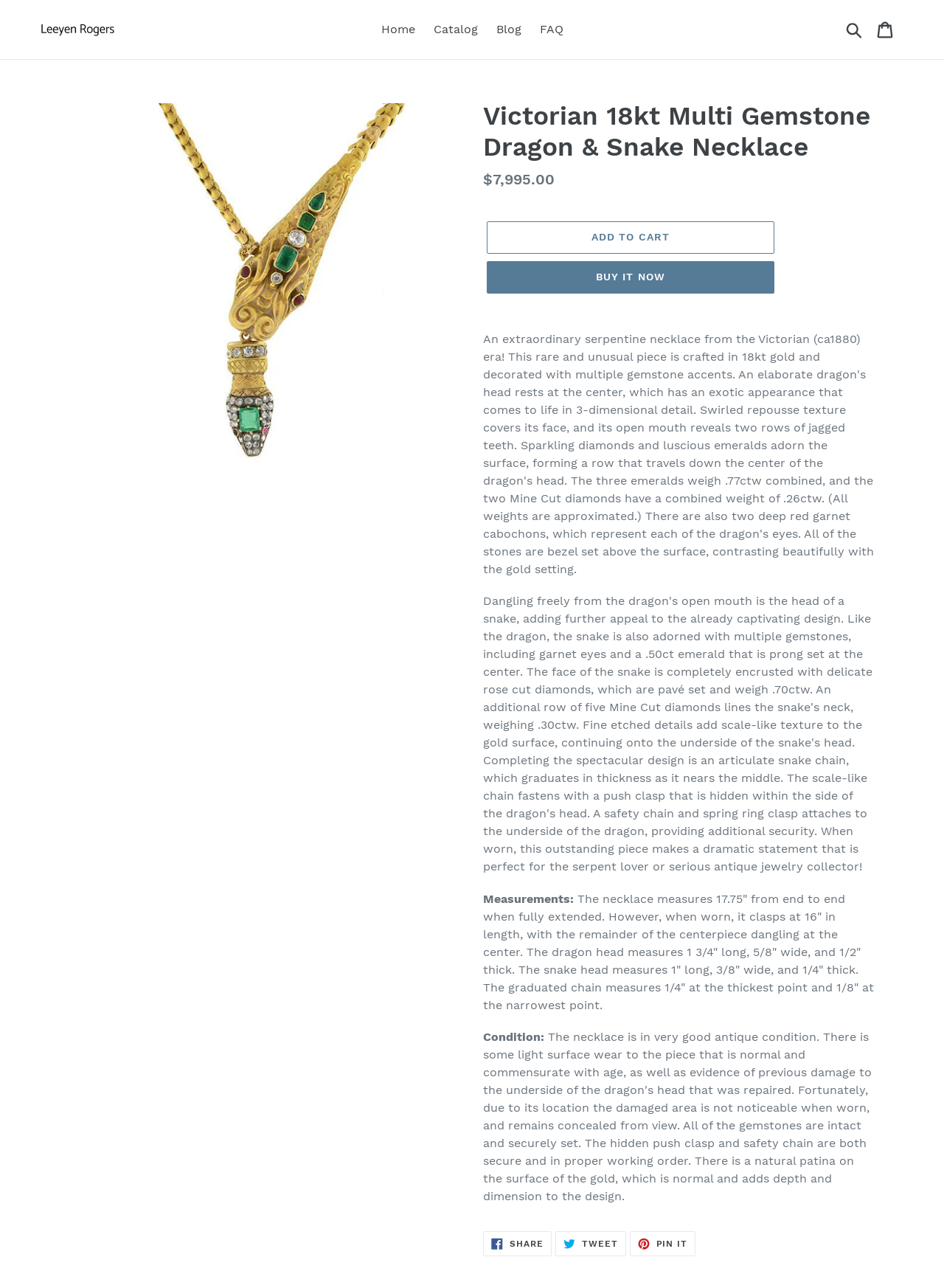How many social media sharing options are available?
Using the image, give a concise answer in the form of a single word or short phrase.

3